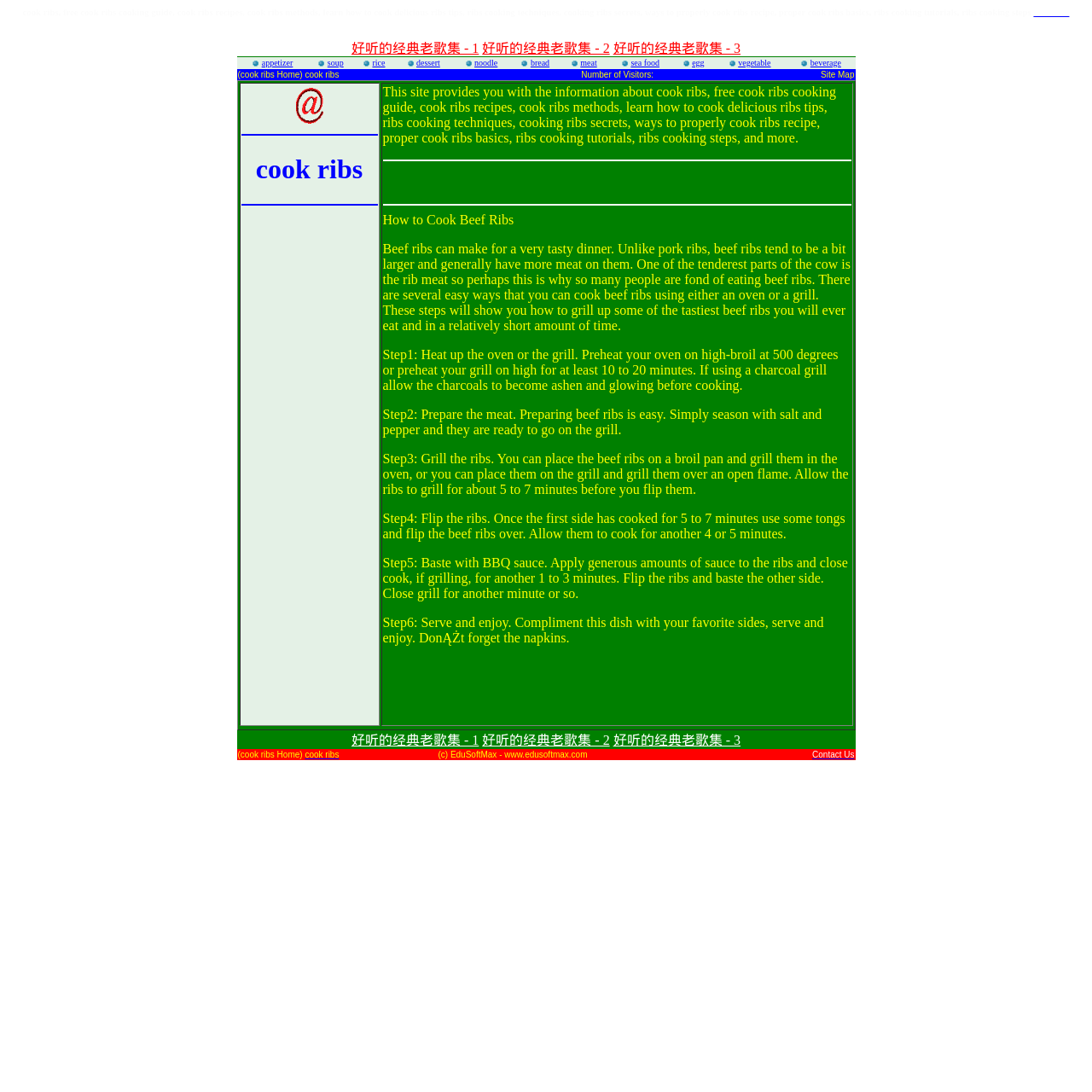Pinpoint the bounding box coordinates of the clickable area needed to execute the instruction: "visit 好听的经典老歌集 - 1". The coordinates should be specified as four float numbers between 0 and 1, i.e., [left, top, right, bottom].

[0.322, 0.037, 0.439, 0.051]